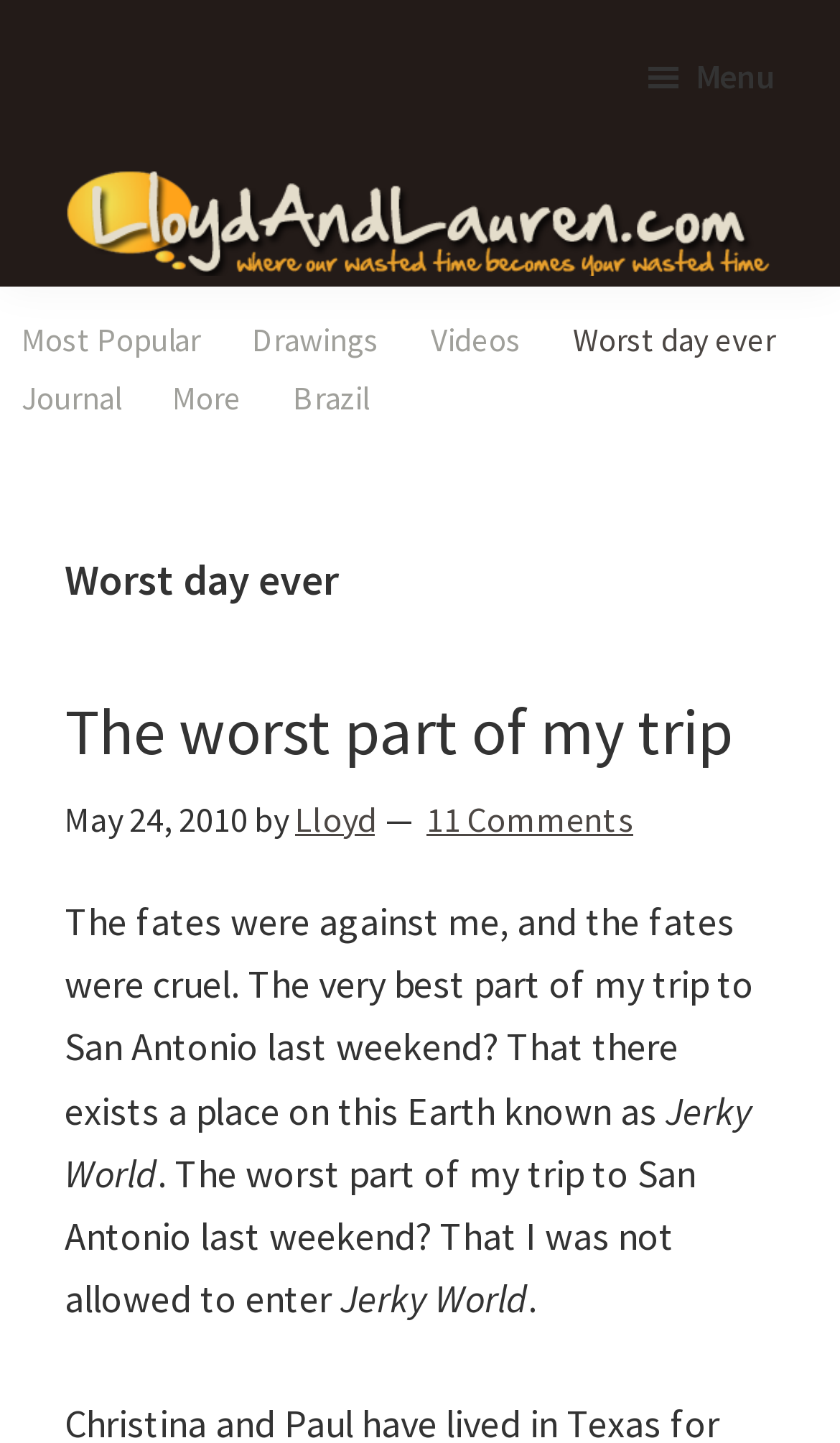Use the details in the image to answer the question thoroughly: 
How many navigation links are there in the secondary navigation?

I counted the number of link elements inside the navigation element with the label 'Secondary'. There are 7 links: 'Most Popular', 'Drawings', 'Videos', 'Worst day ever', 'Journal', 'More', and 'Brazil'.